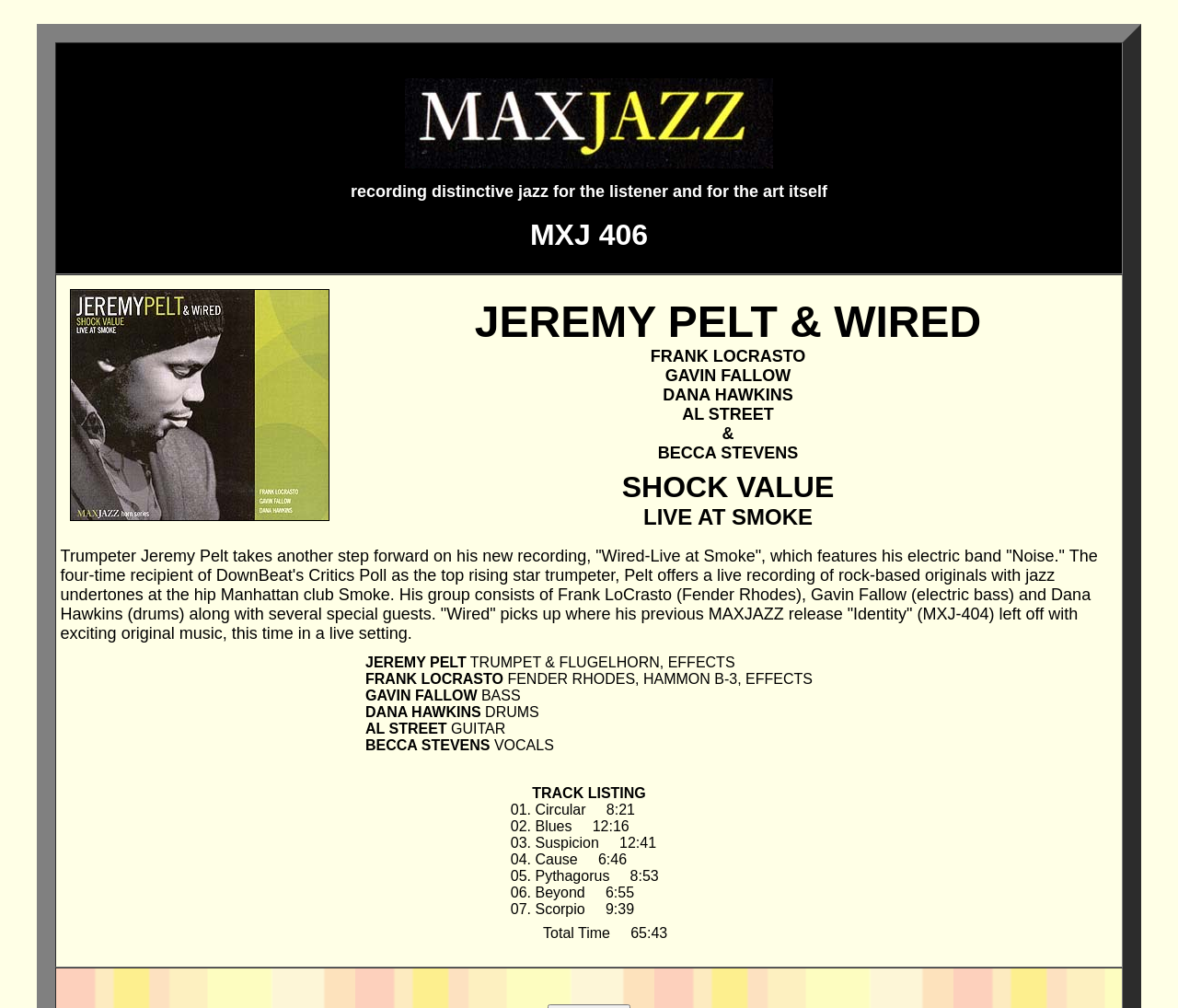Give a complete and precise description of the webpage's appearance.

The webpage is about Rockian Trading's MXJ 406, which appears to be a music album. At the top, there is a logo of Maxjazz, accompanied by a brief description of the album's theme, "recording distinctive jazz for the listener and for the art itself." Below the logo, the album title "MXJ 406" is displayed.

The main content of the page is divided into two sections. The top section features a cover image of the album, which takes up about half of the page's width. To the right of the image, there is a block of text that describes the album, including the artist's name, Jeremy Pelt, and the type of music, "rock-based originals with jazz undertones." The text also mentions the album's title, "Wired-Live at Smoke," and the names of the musicians involved.

The bottom section of the page is dedicated to the album's track listing. There is a table with seven rows, each representing a track on the album. The table displays the track number, title, and duration. The track titles are "Circular," "Blues," "Suspicion," "Cause," "Pythagorus," "Beyond," and "Scorpio." The total playtime of the album is 65 minutes and 43 seconds.

Throughout the page, there are several images, including the Maxjazz logo, the album cover, and a few small icons. The text is organized in a clear and readable manner, with headings and paragraphs that make it easy to follow. Overall, the page provides a concise and informative overview of the MXJ 406 album.